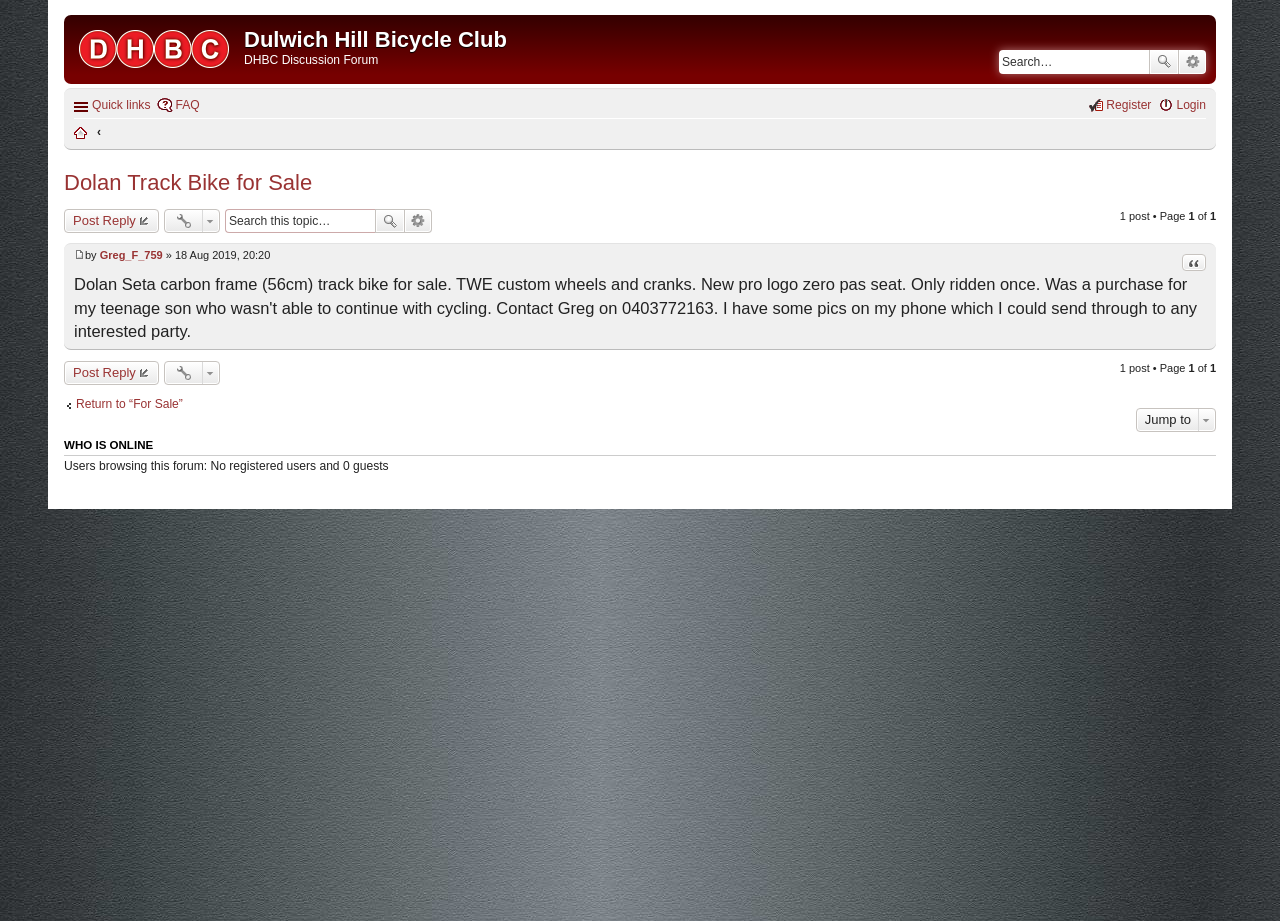Locate the bounding box coordinates of the clickable element to fulfill the following instruction: "Search for products". Provide the coordinates as four float numbers between 0 and 1 in the format [left, top, right, bottom].

None